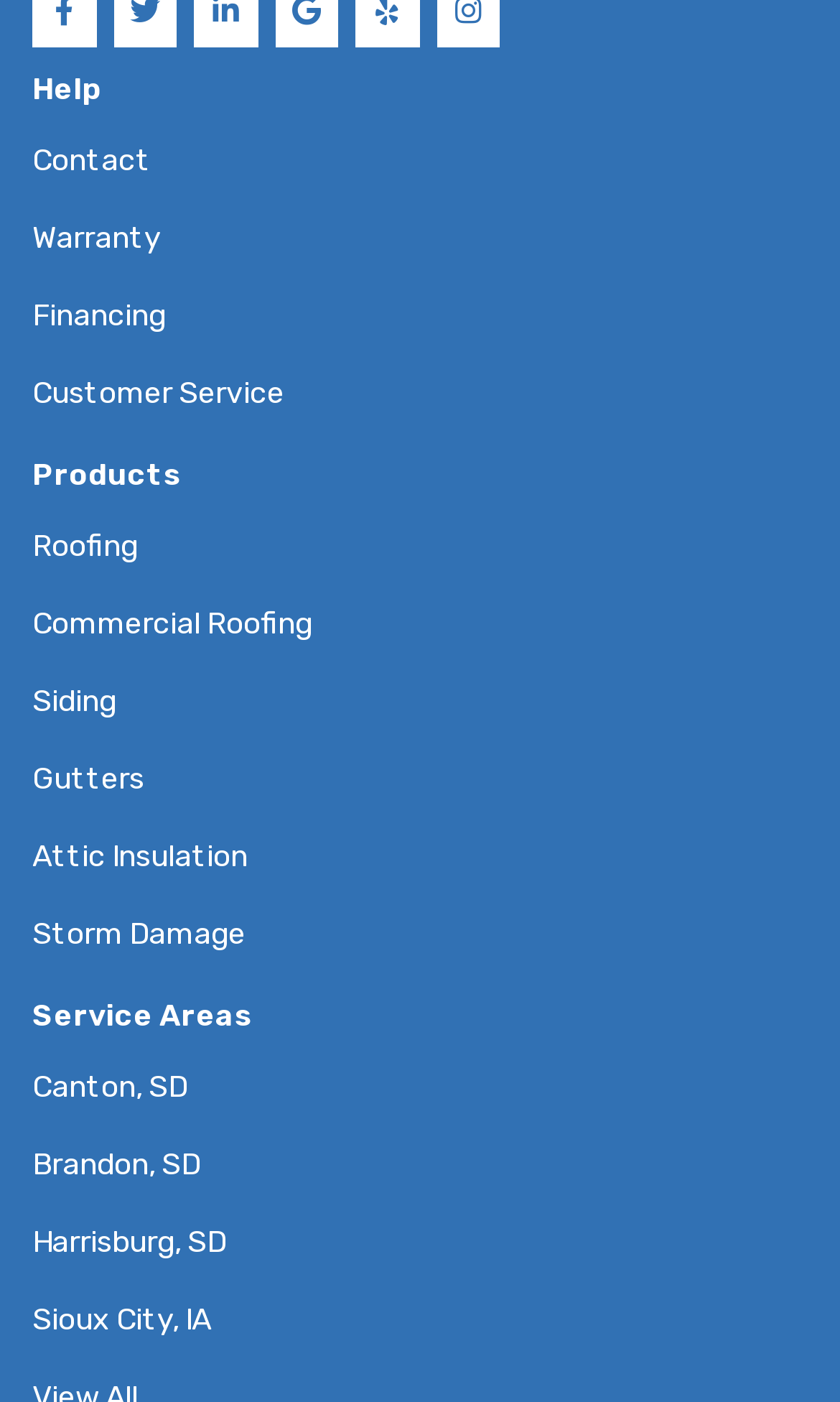Identify the bounding box coordinates for the element that needs to be clicked to fulfill this instruction: "register for the meeting now". Provide the coordinates in the format of four float numbers between 0 and 1: [left, top, right, bottom].

None